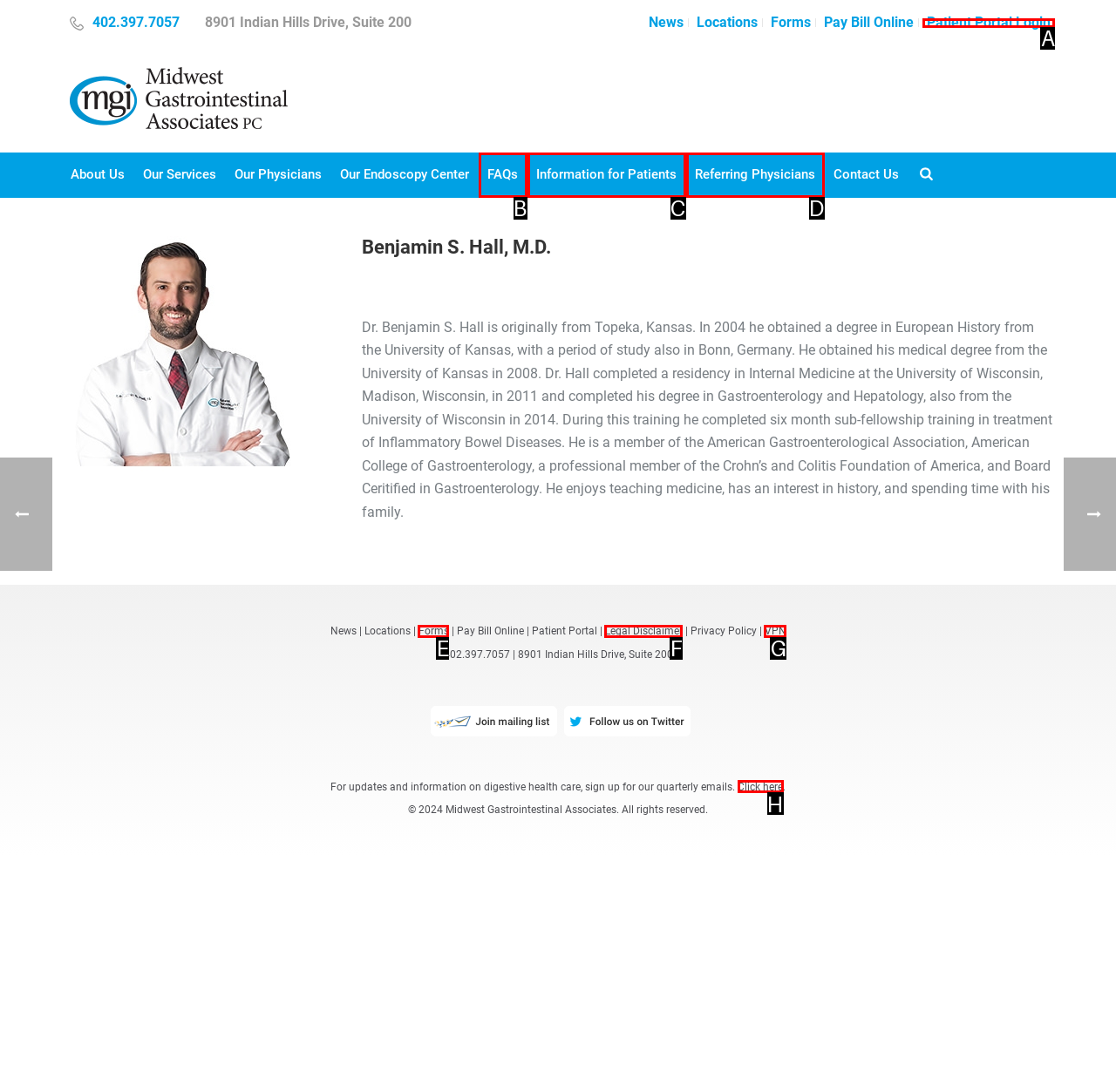Tell me which UI element to click to fulfill the given task: Click on the 'Patient Portal Login' link. Respond with the letter of the correct option directly.

A